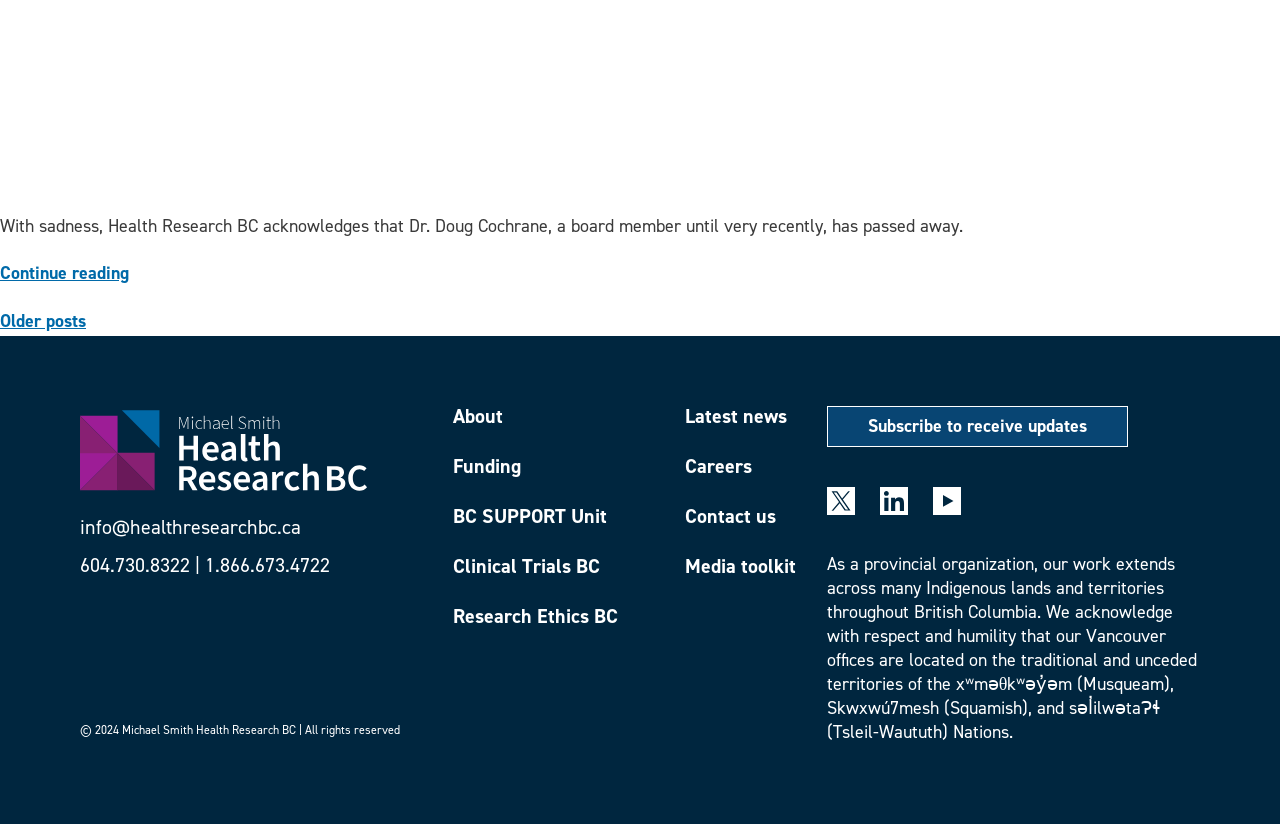What is the name of the deceased person mentioned?
Can you provide an in-depth and detailed response to the question?

The name of the deceased person is mentioned in the first paragraph of the webpage, which appears to be a tribute or obituary notice.